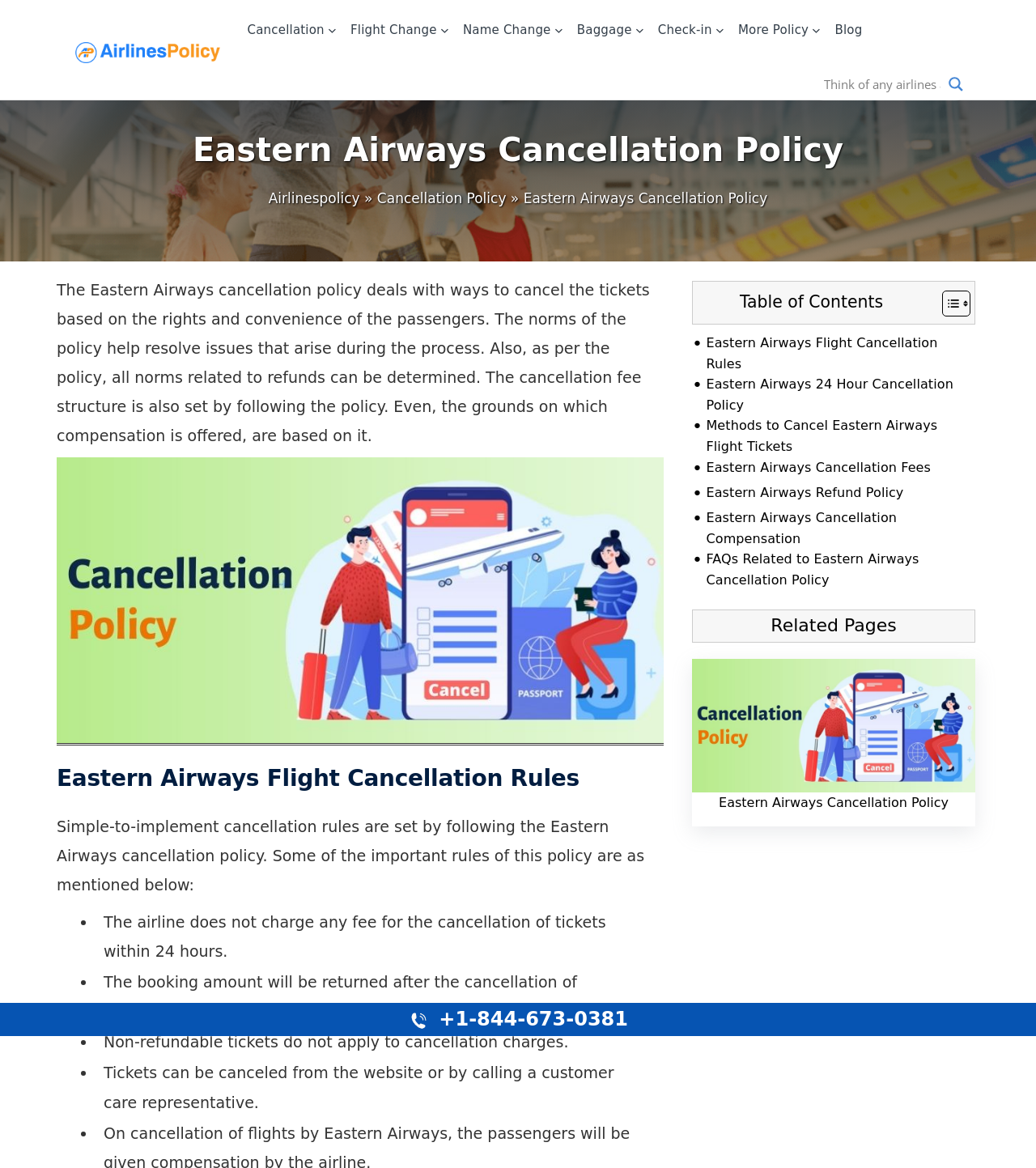Summarize the webpage comprehensively, mentioning all visible components.

This webpage is about Eastern Airways' cancellation policy and refund rules. At the top, there is a logo of Airlinespolicy, followed by a navigation menu with links to different sections, including cancellation, flight change, name change, baggage, check-in, and more policy-related topics. On the right side of the navigation menu, there is a search form with a magnifying glass icon.

Below the navigation menu, there is a heading that reads "Eastern Airways Cancellation Policy" and a brief introduction to the policy. The introduction explains that the policy deals with ways to cancel tickets, refunds, and compensation.

The main content of the webpage is divided into sections, including "Eastern Airways Flight Cancellation Rules", which lists the rules for canceling flights, such as no fee for cancellation within 24 hours, refundable tickets, and non-refundable tickets. There is also a table of contents on the right side, which links to different sections of the webpage.

Further down, there are links to related pages, including Eastern Airways' 24-hour cancellation policy, methods to cancel flight tickets, cancellation fees, refund policy, cancellation compensation, and FAQs related to the cancellation policy.

At the bottom of the webpage, there is a call-to-action button that reads "call_now +1-844-673-0381" with a phone icon, encouraging visitors to call for assistance.